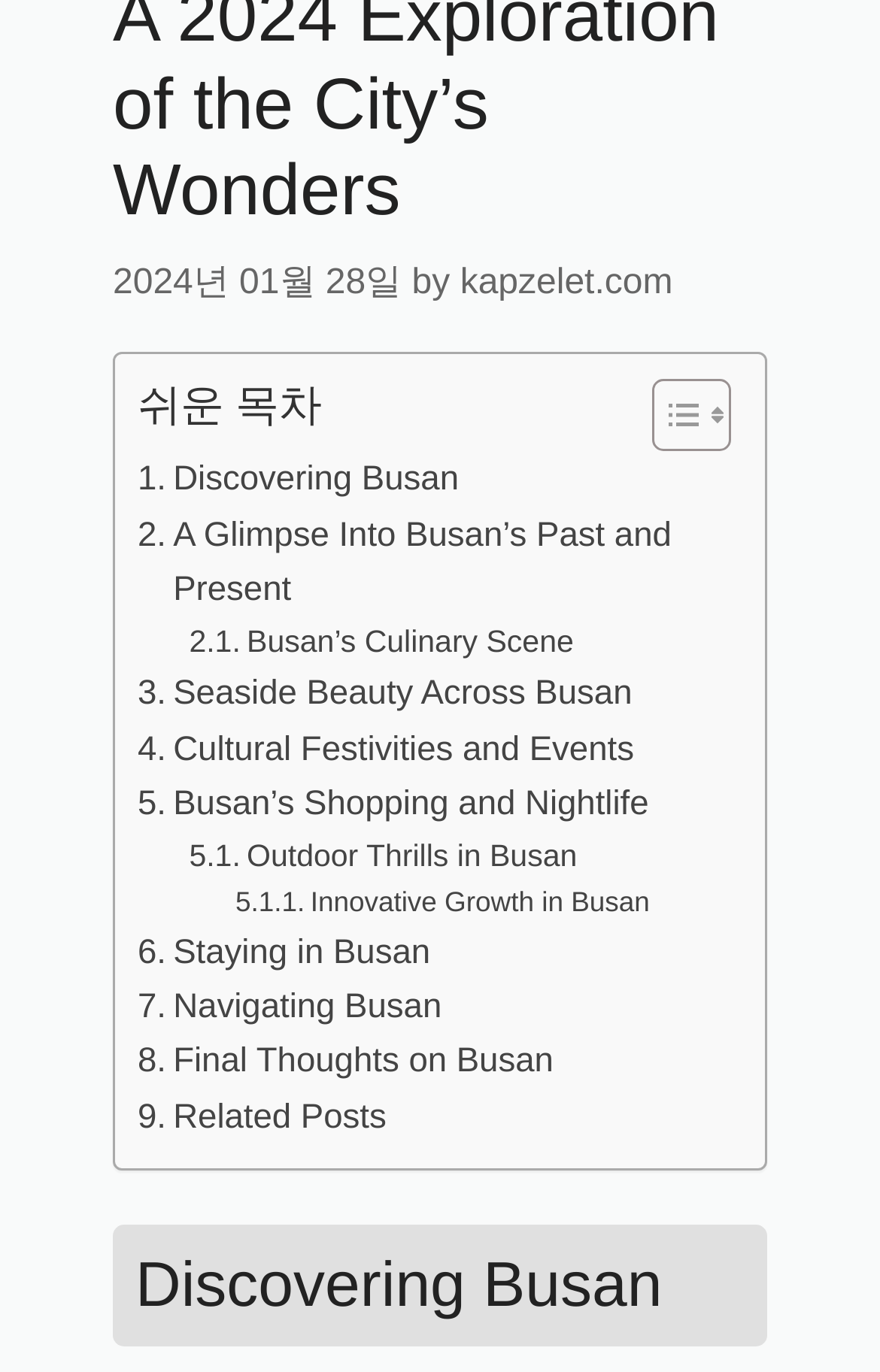Please pinpoint the bounding box coordinates for the region I should click to adhere to this instruction: "go to GRAND ISLAND BRANCH".

None